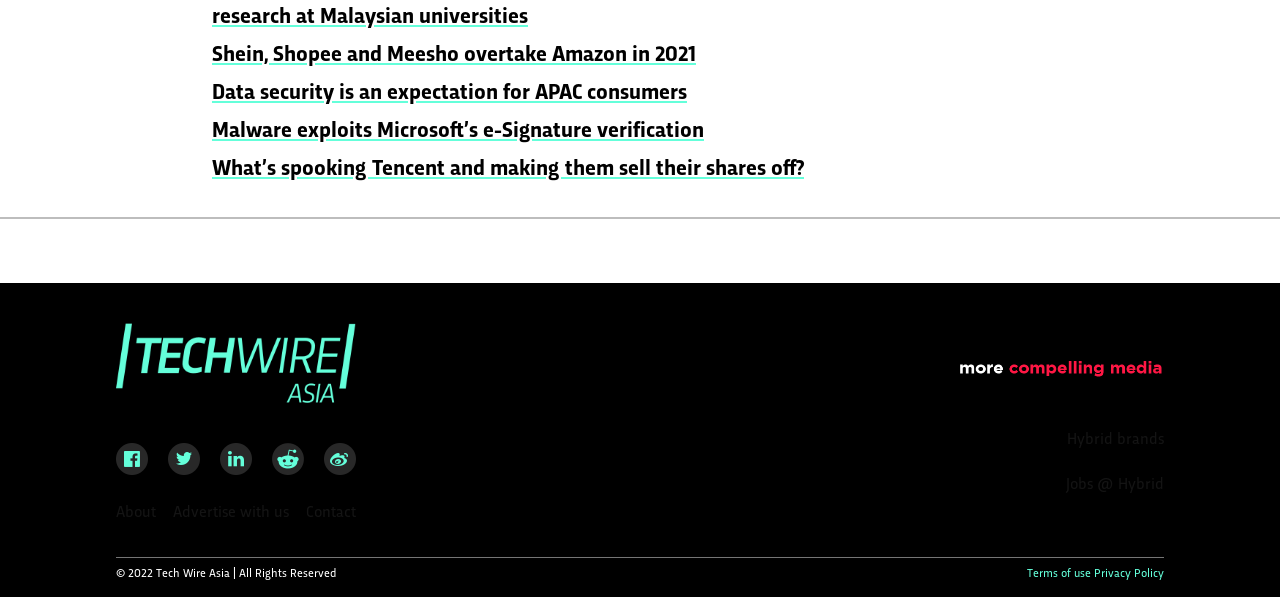What is the copyright year of the website?
Using the image, respond with a single word or phrase.

2022